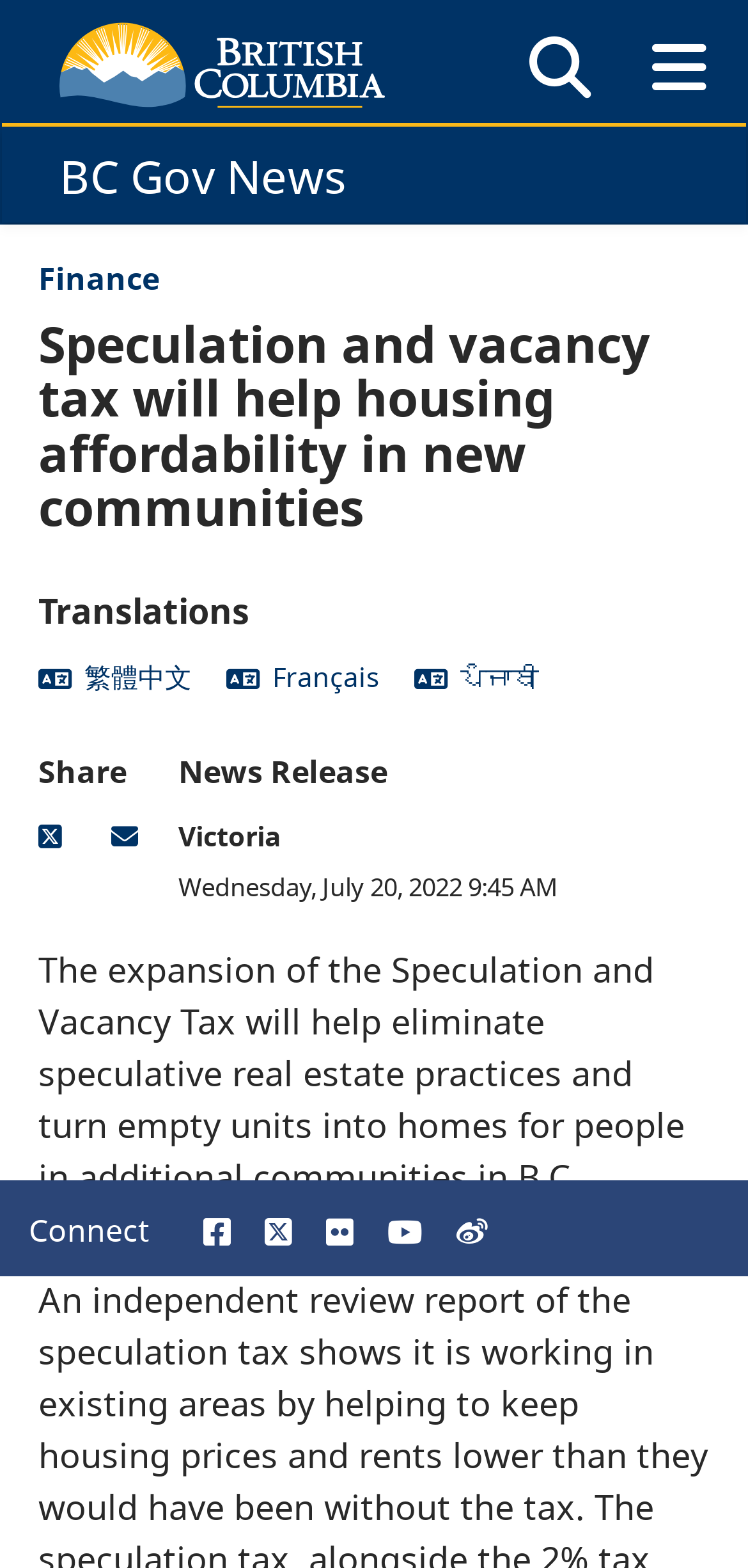Determine the bounding box coordinates of the clickable element to complete this instruction: "Go to Government of B.C. website". Provide the coordinates in the format of four float numbers between 0 and 1, [left, top, right, bottom].

[0.079, 0.013, 0.515, 0.07]